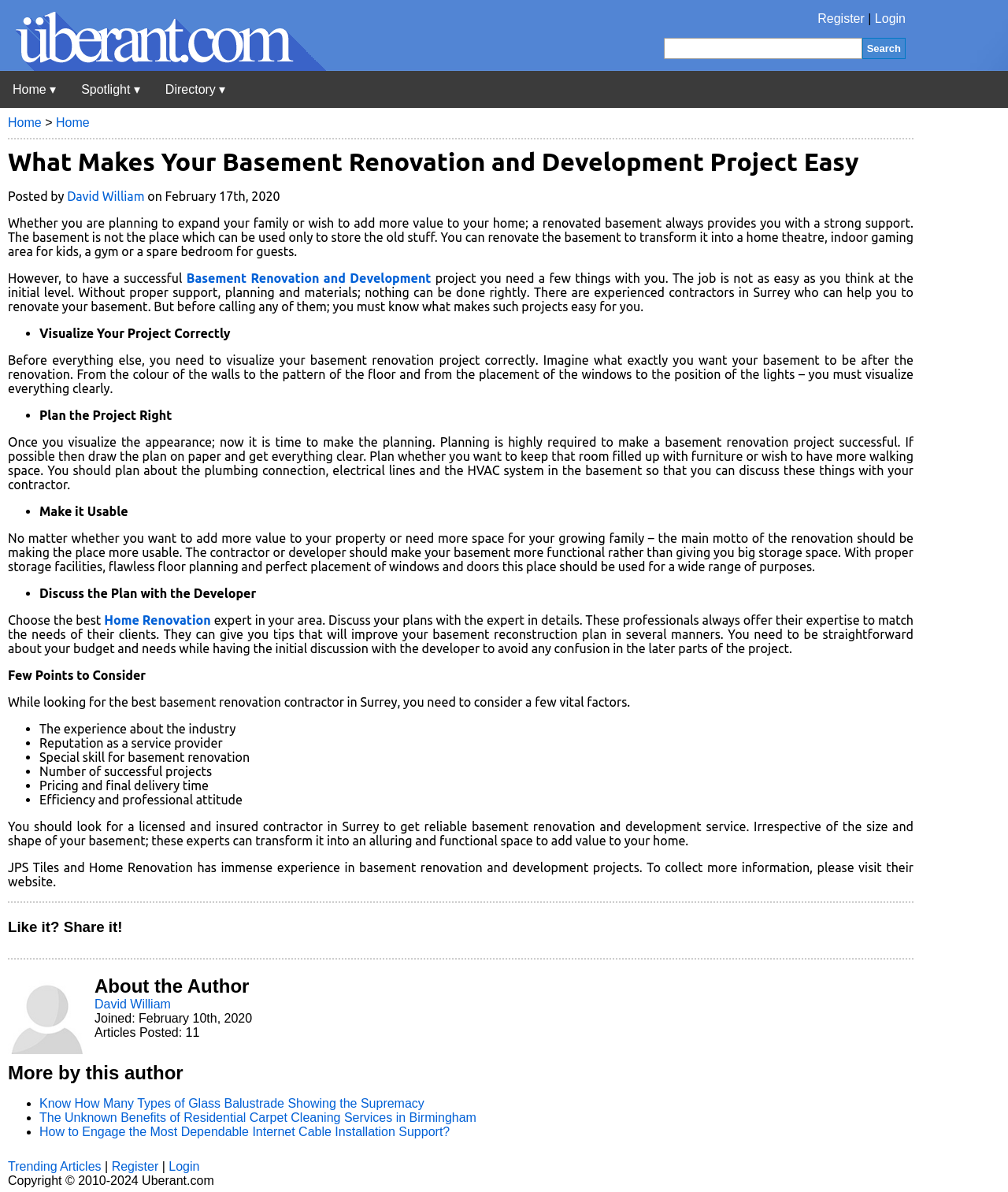Specify the bounding box coordinates of the element's area that should be clicked to execute the given instruction: "Check the Contacts information". The coordinates should be four float numbers between 0 and 1, i.e., [left, top, right, bottom].

None